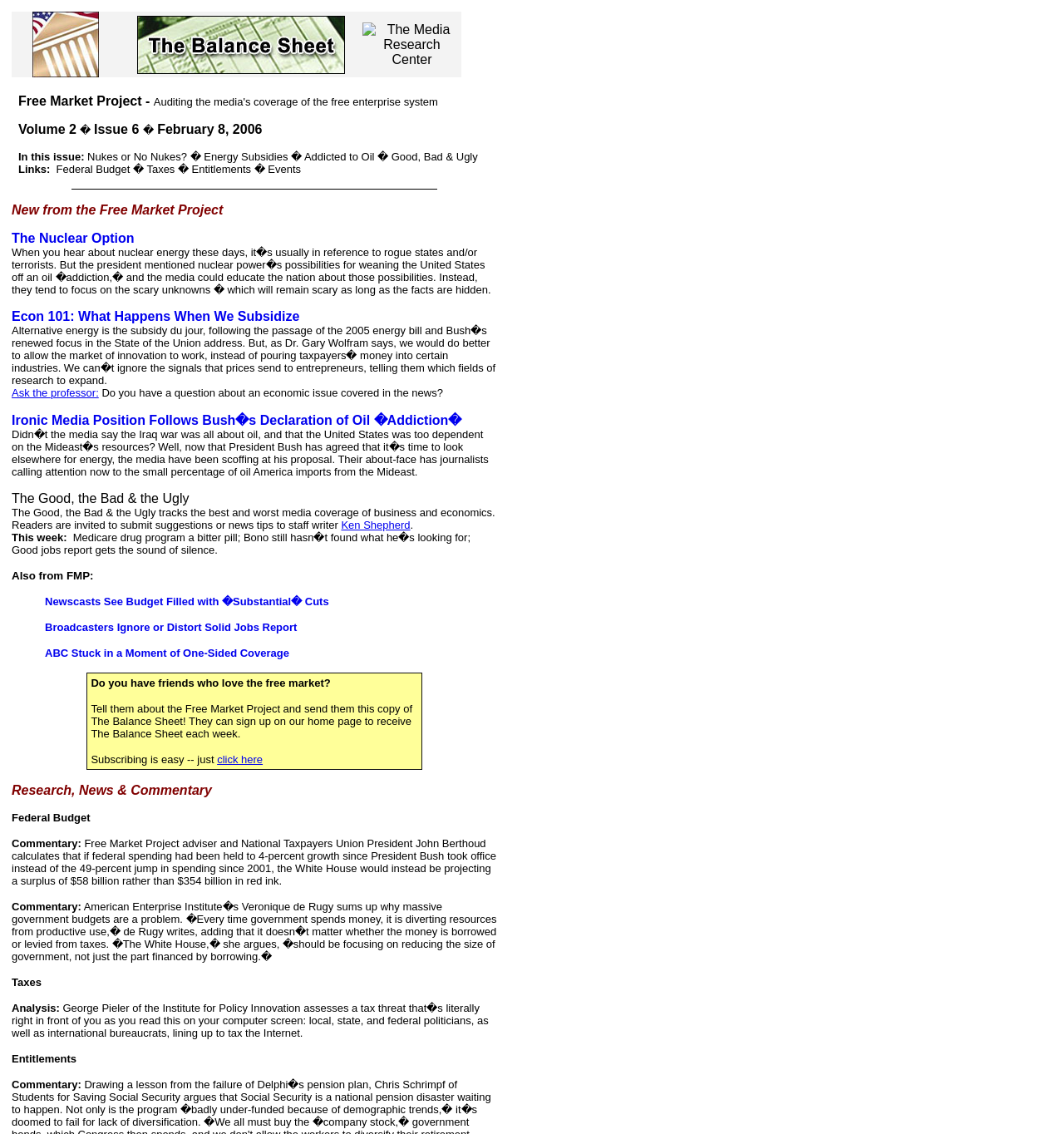Provide a one-word or brief phrase answer to the question:
What is the main topic of the article 'The Nuclear Option'?

Nuclear energy